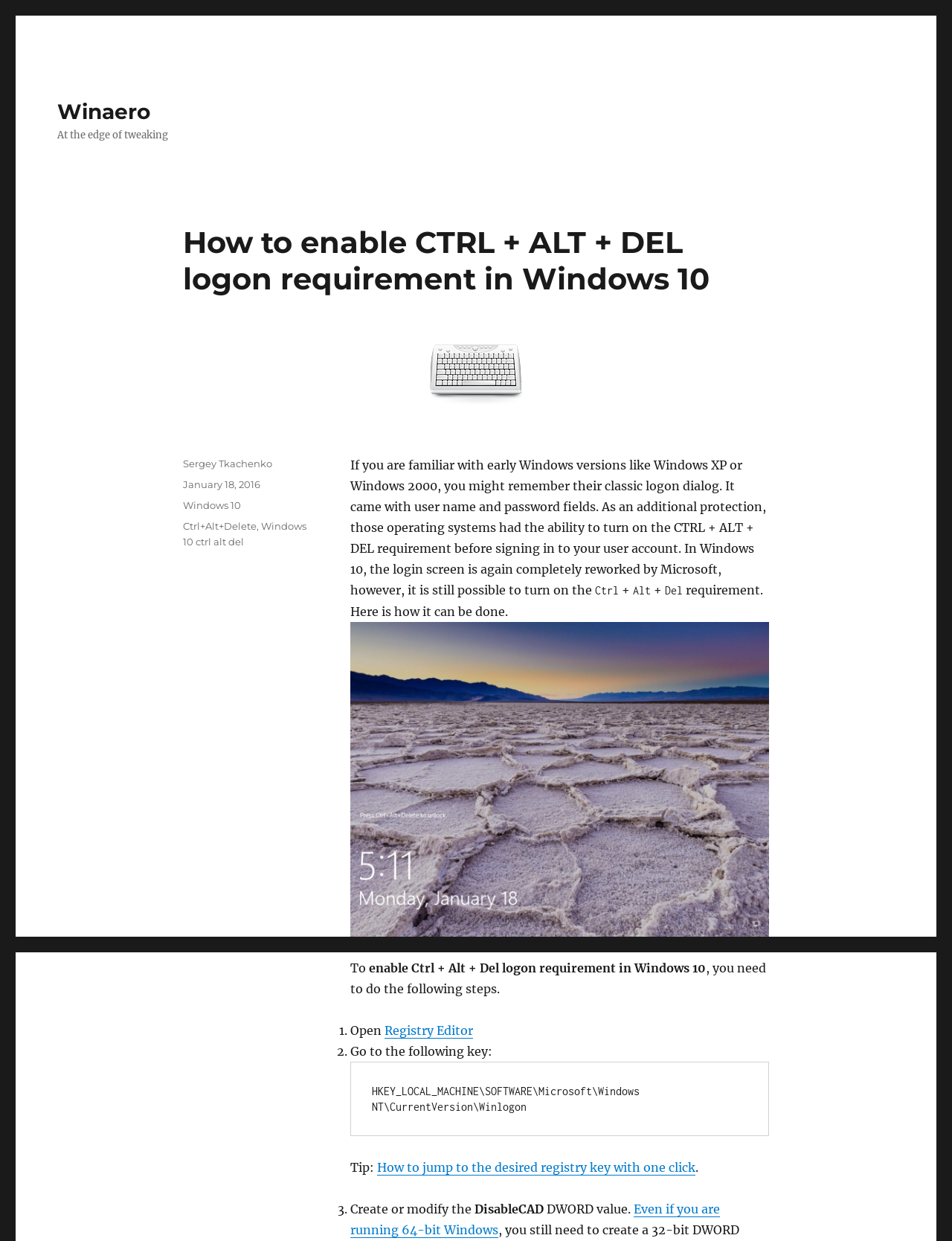Please identify the bounding box coordinates of the area I need to click to accomplish the following instruction: "Click on the link to view the article about Windows 10 control alt del login screen".

[0.368, 0.501, 0.808, 0.755]